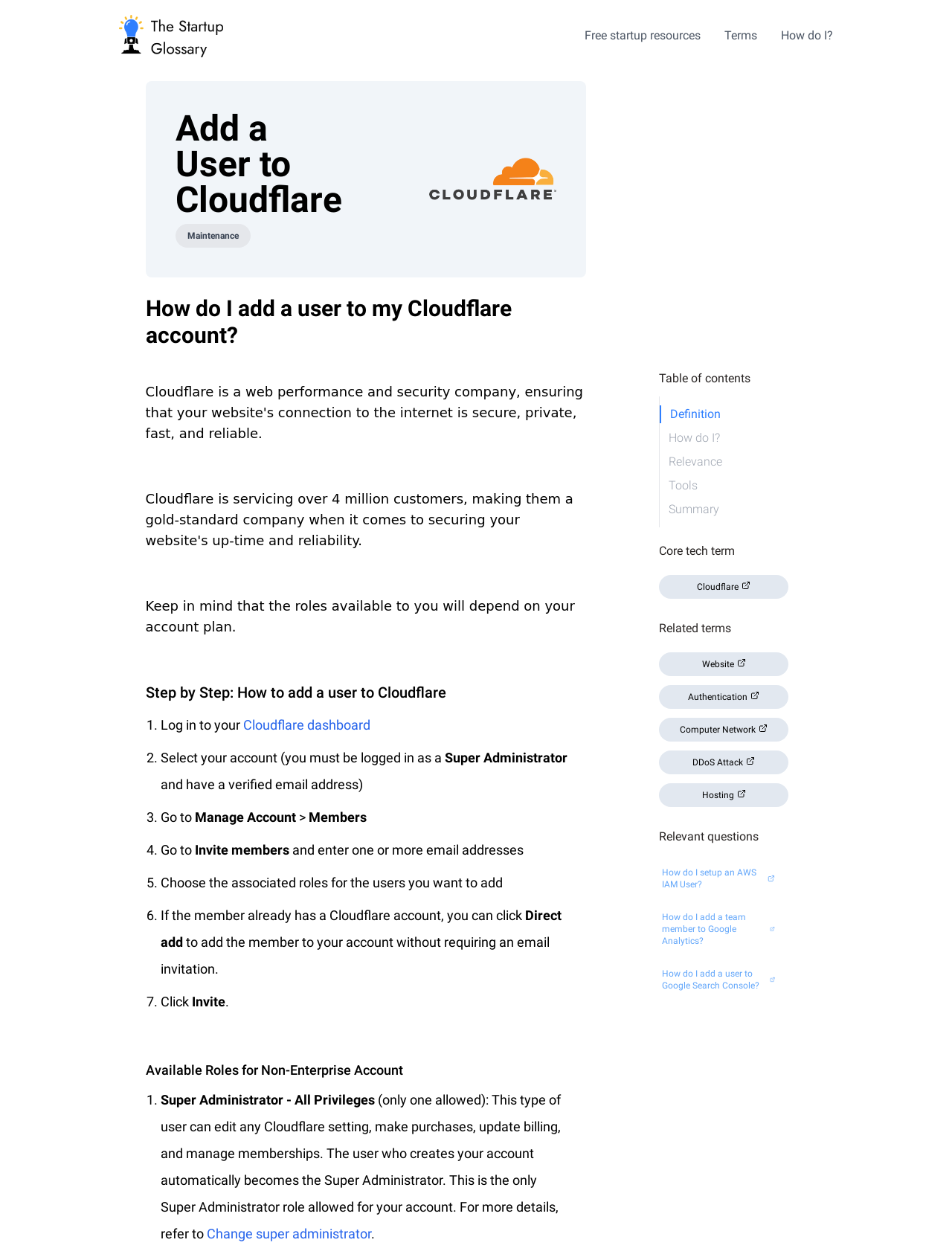Please identify the bounding box coordinates of the area I need to click to accomplish the following instruction: "Click the 'Cloudflare dashboard' link".

[0.255, 0.569, 0.389, 0.581]